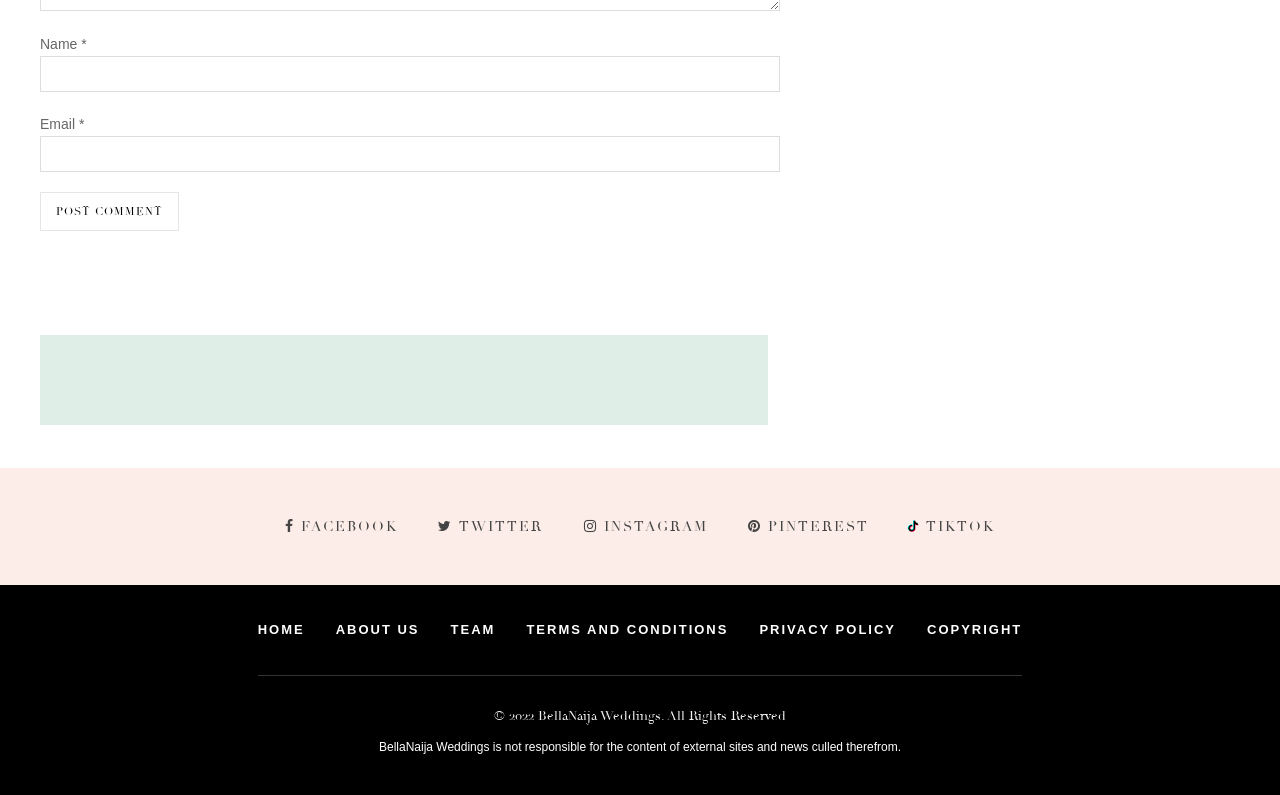Highlight the bounding box coordinates of the element that should be clicked to carry out the following instruction: "Enter your name". The coordinates must be given as four float numbers ranging from 0 to 1, i.e., [left, top, right, bottom].

[0.031, 0.07, 0.609, 0.115]